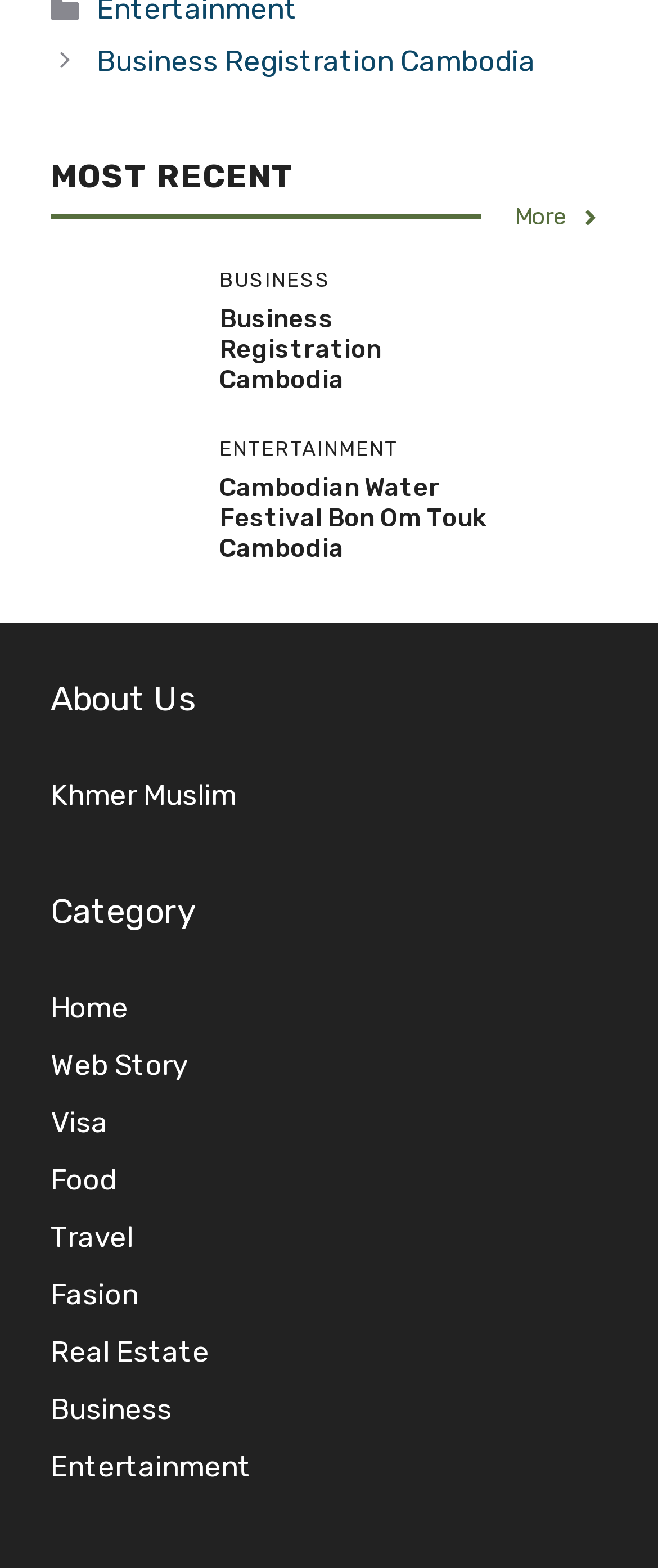Given the element description Business Registration Cambodia, identify the bounding box coordinates for the UI element on the webpage screenshot. The format should be (top-left x, top-left y, bottom-right x, bottom-right y), with values between 0 and 1.

[0.147, 0.028, 0.813, 0.05]